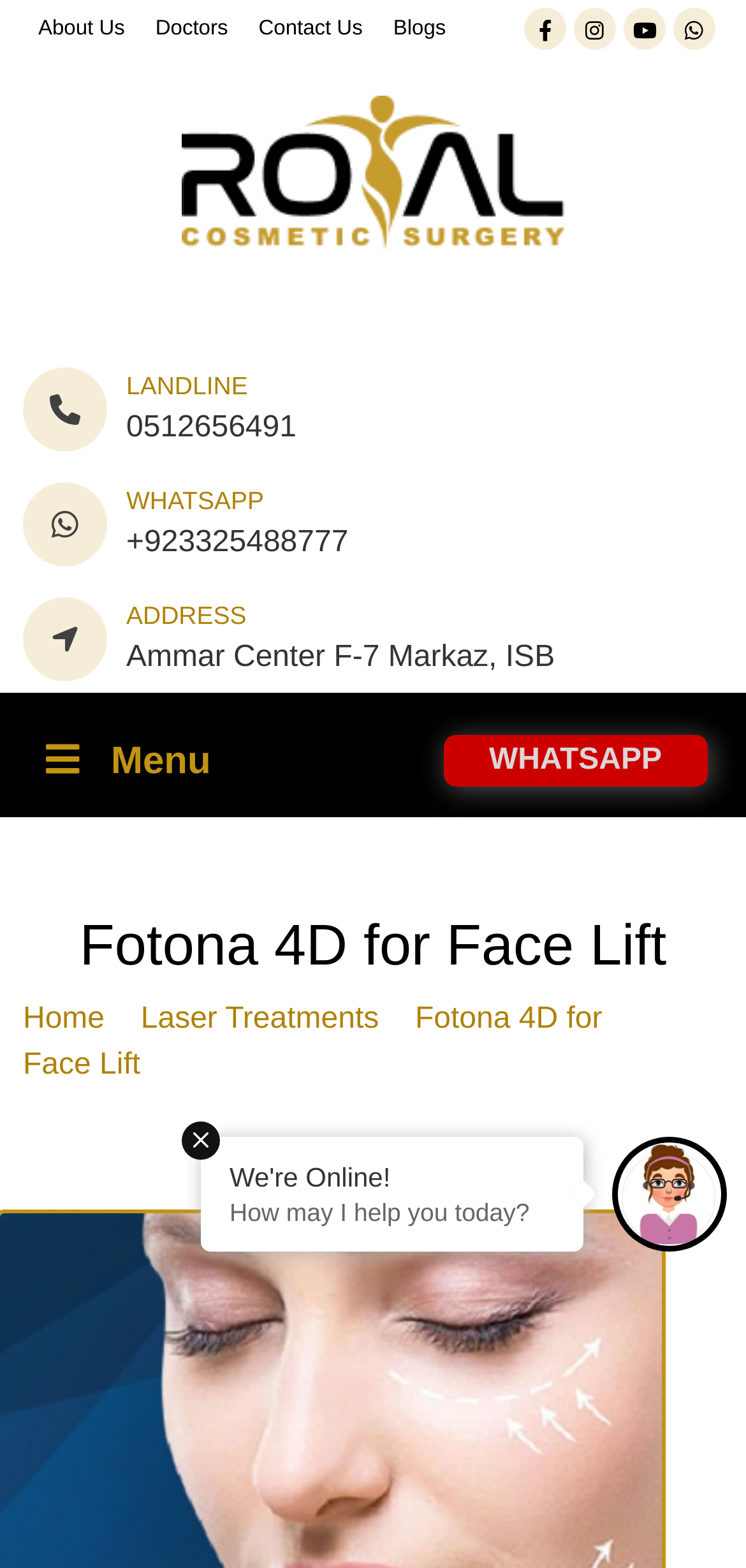What is the name of the treatment for a facelift?
Based on the image, answer the question in a detailed manner.

The webpage is about a non-surgical procedure for a facelift, and the treatment is mentioned as Fotona 4D for Face Lift in Islamabad, Rawalpindi & Pakistan.